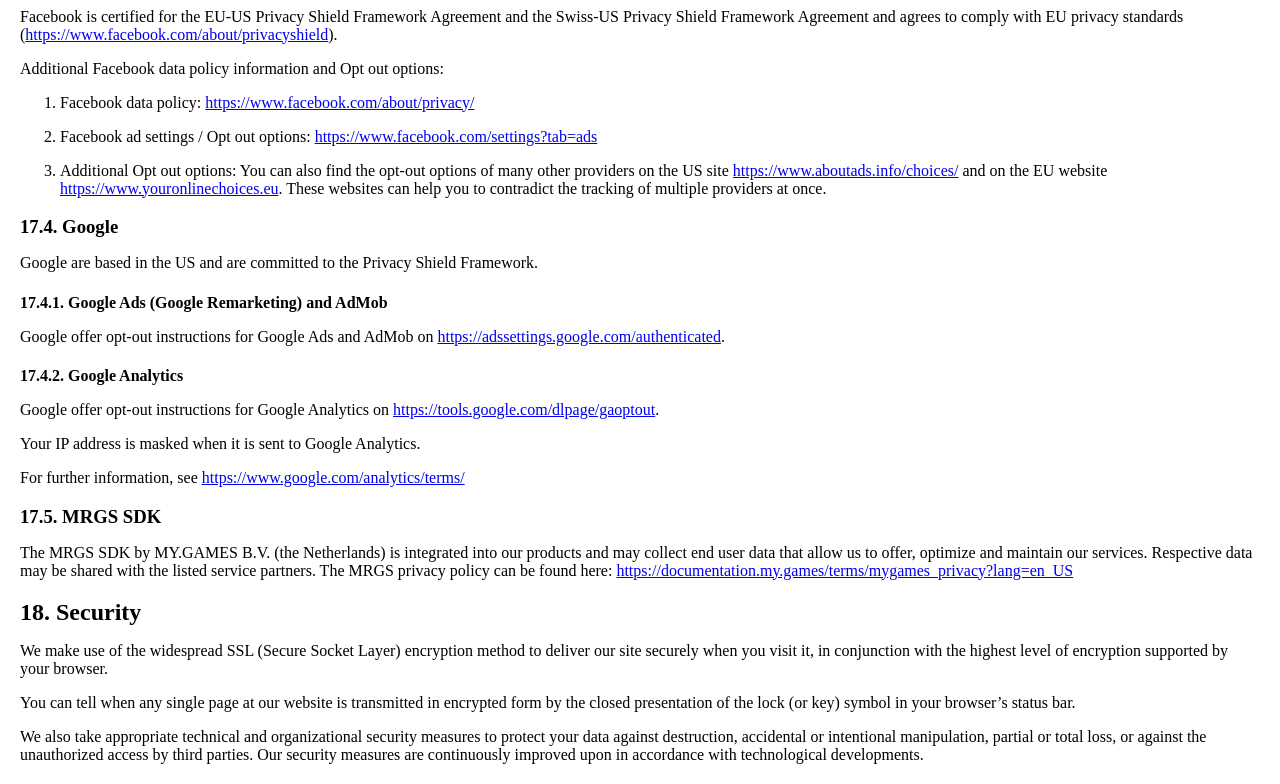Please identify the bounding box coordinates of the element that needs to be clicked to perform the following instruction: "View Google Analytics terms".

[0.158, 0.598, 0.363, 0.62]